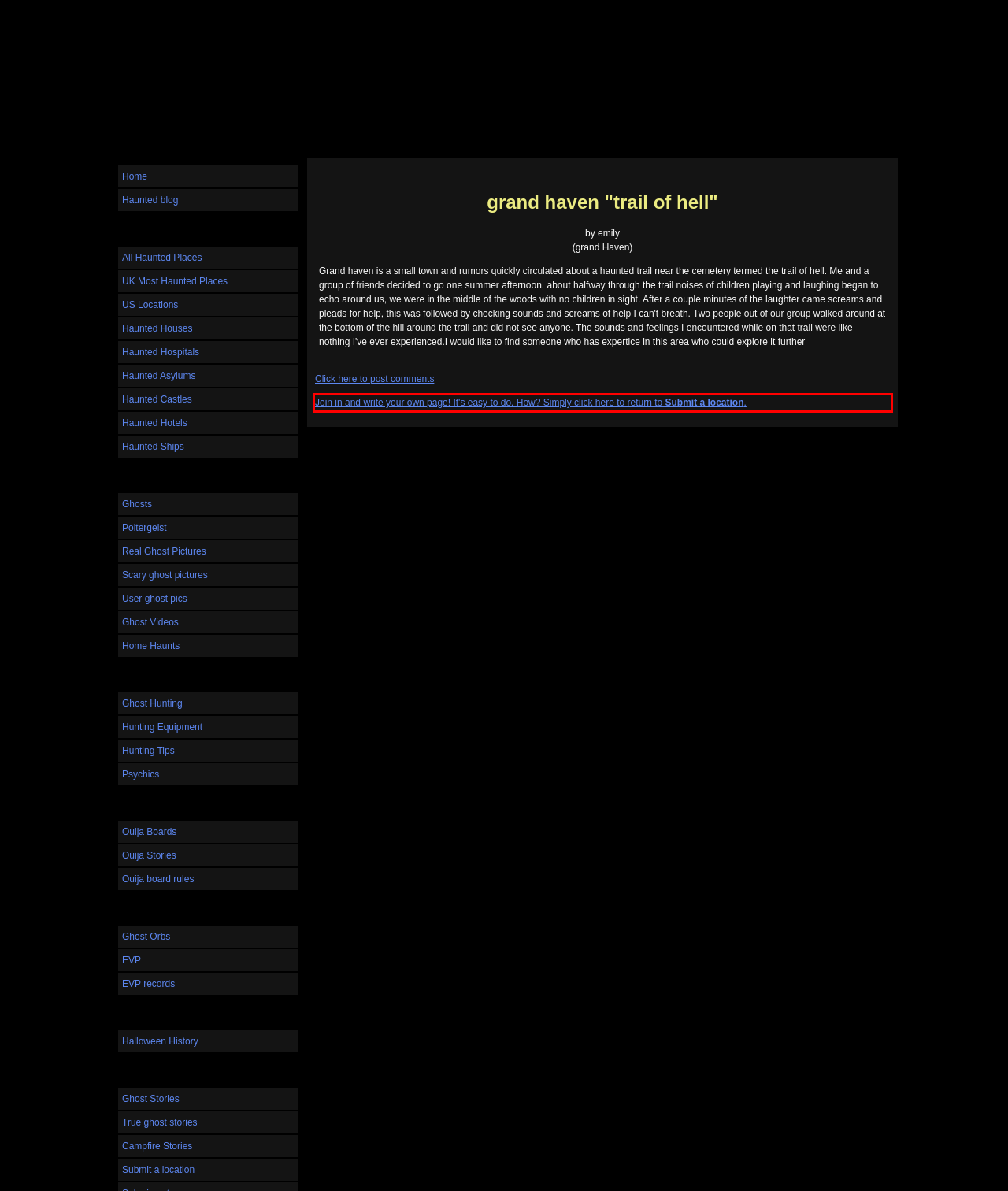Please identify and extract the text content from the UI element encased in a red bounding box on the provided webpage screenshot.

Join in and write your own page! It's easy to do. How? Simply click here to return to Submit a location.